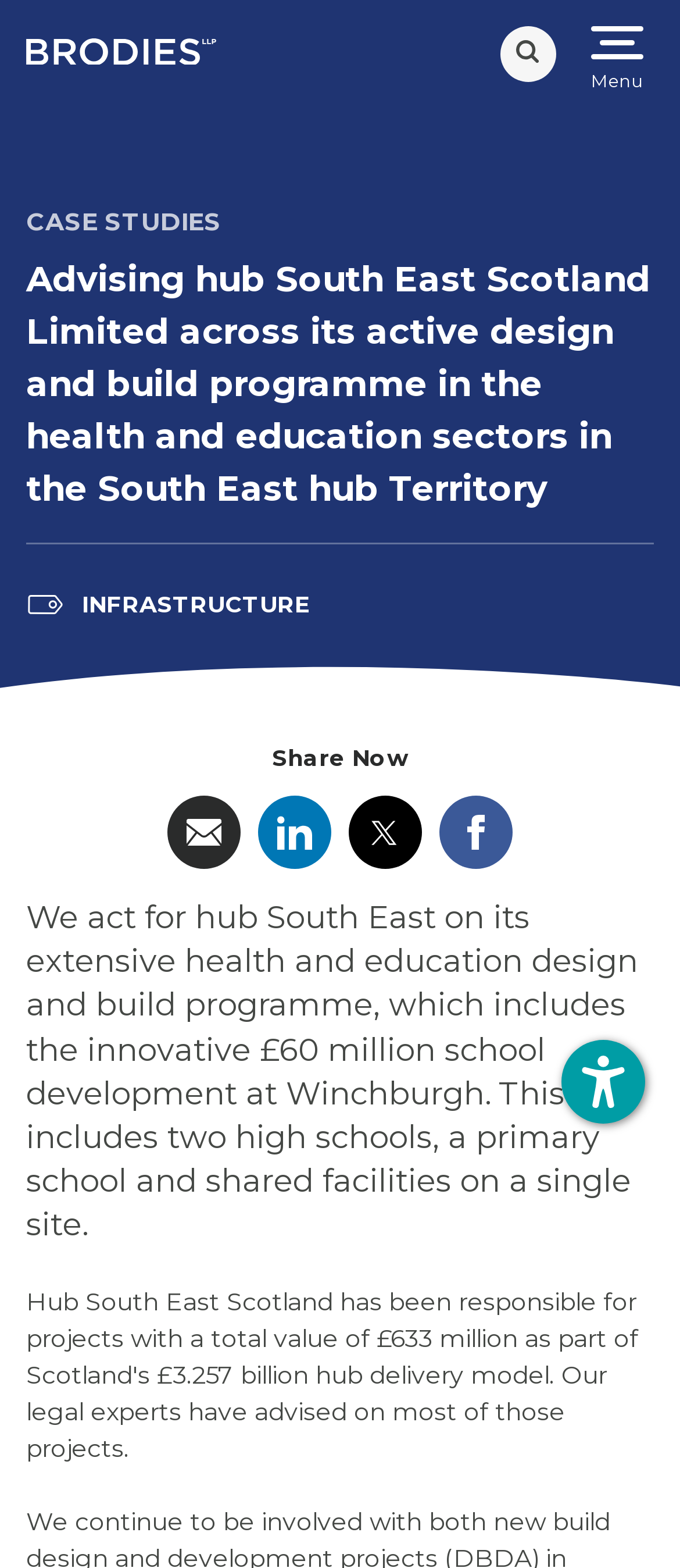Answer the question in one word or a short phrase:
How many social media platforms are available for sharing?

4